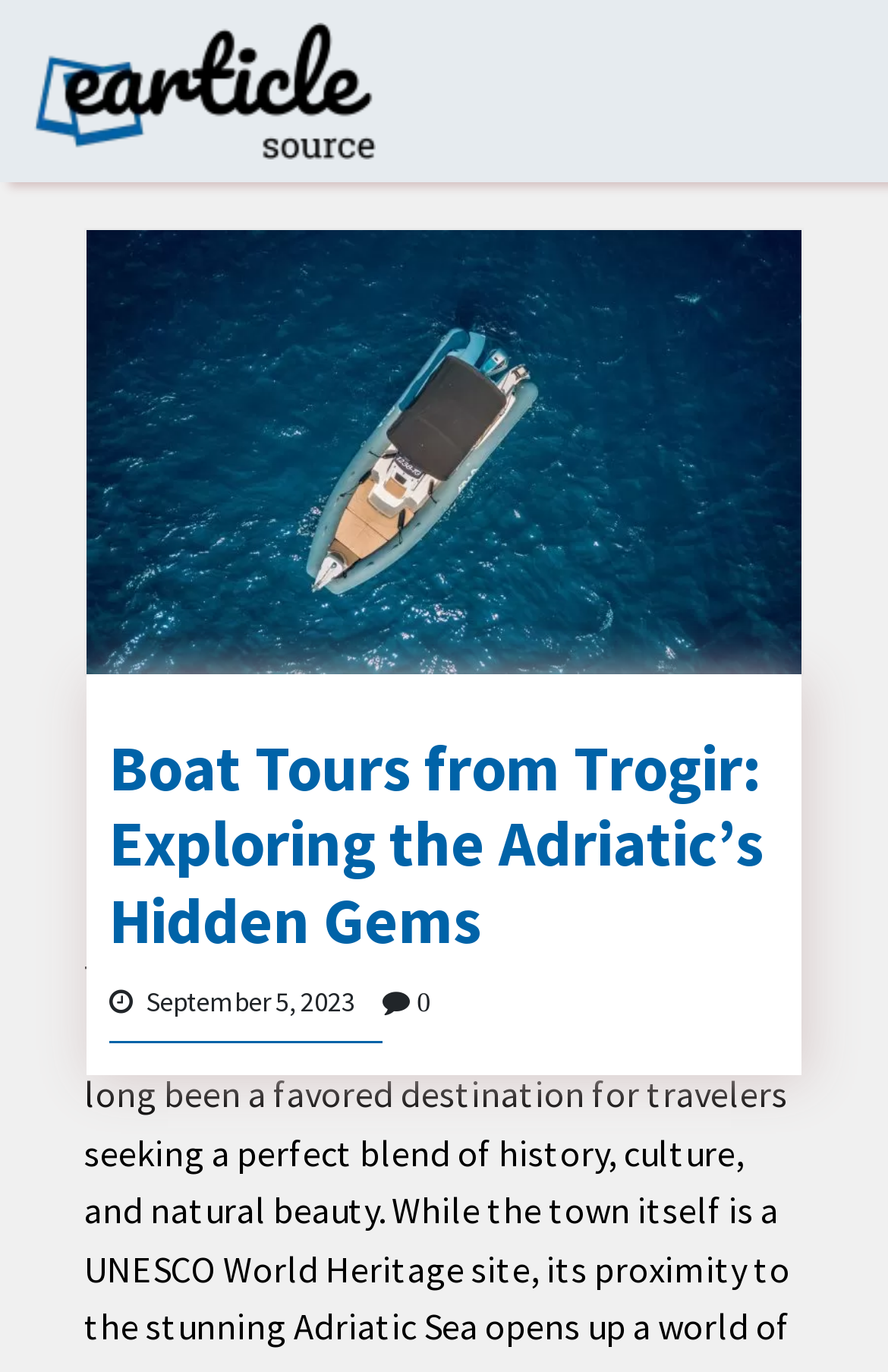Describe all the significant parts and information present on the webpage.

The webpage is about boat tours from Trogir, a charming town in Croatia, and explores the Adriatic's hidden gems. At the top left corner, there is an "Earticle Source Logo" image, accompanied by a link with the same name. Below the logo, there are eight bullet points, represented by '•' symbols, aligned vertically on the left side of the page. 

On the right side of the page, there is a large image, "eventsimg", taking up most of the vertical space. Above the image, there is a heading that reads "Boat Tours from Trogir: Exploring the Adriatic’s Hidden Gems", which is also a link. Below the heading, there is a date "September 5, 2023" and a number "0" to the right of the date. 

Further down the page, there are four more bullet points, represented by '◦' symbols, aligned vertically on the left side of the page, below the initial eight bullet points. Finally, there is one more bullet point, represented by a '•' symbol, at the bottom left corner of the page.